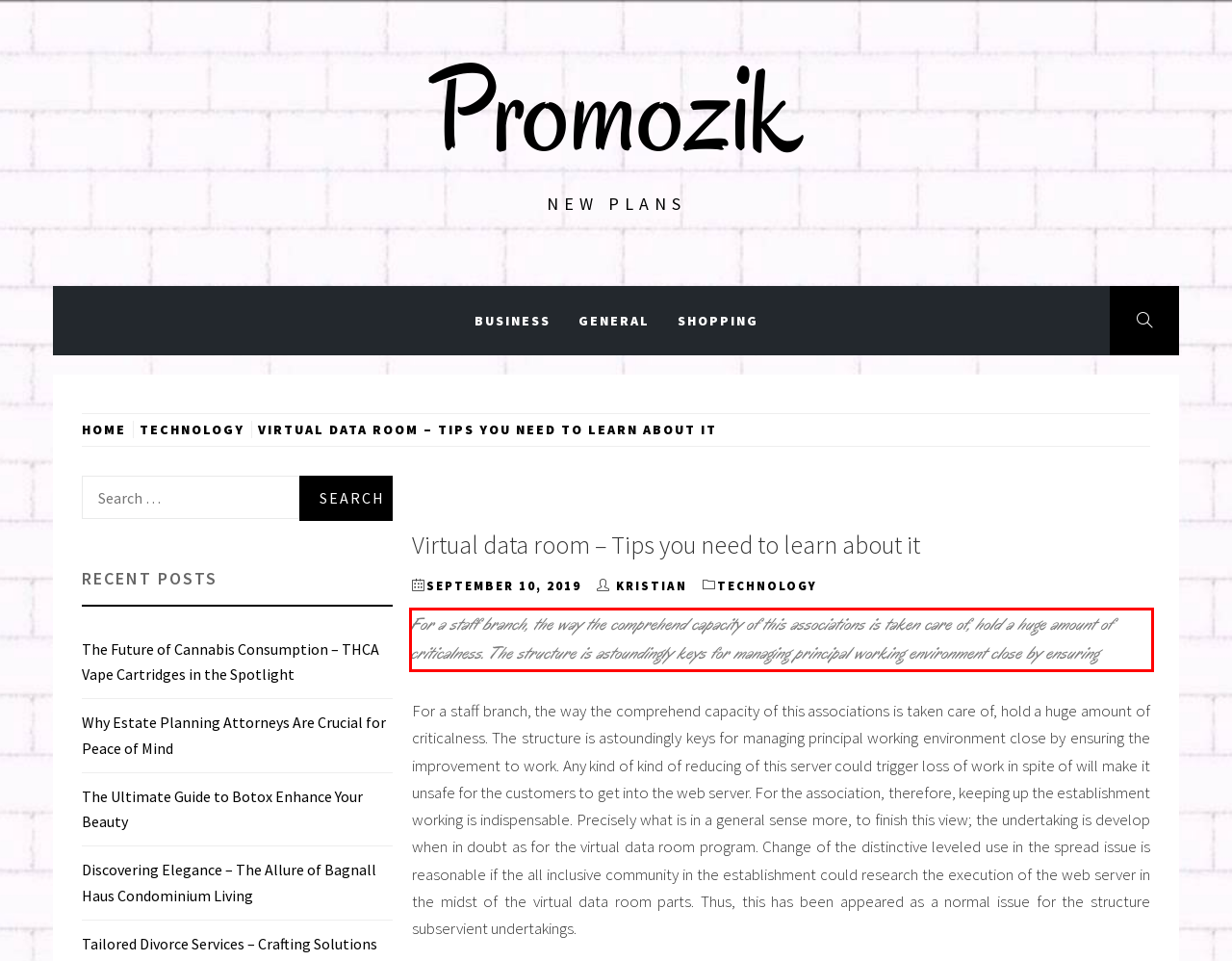Given a screenshot of a webpage containing a red bounding box, perform OCR on the text within this red bounding box and provide the text content.

For a staff branch, the way the comprehend capacity of this associations is taken care of, hold a huge amount of criticalness. The structure is astoundingly keys for managing principal working environment close by ensuring